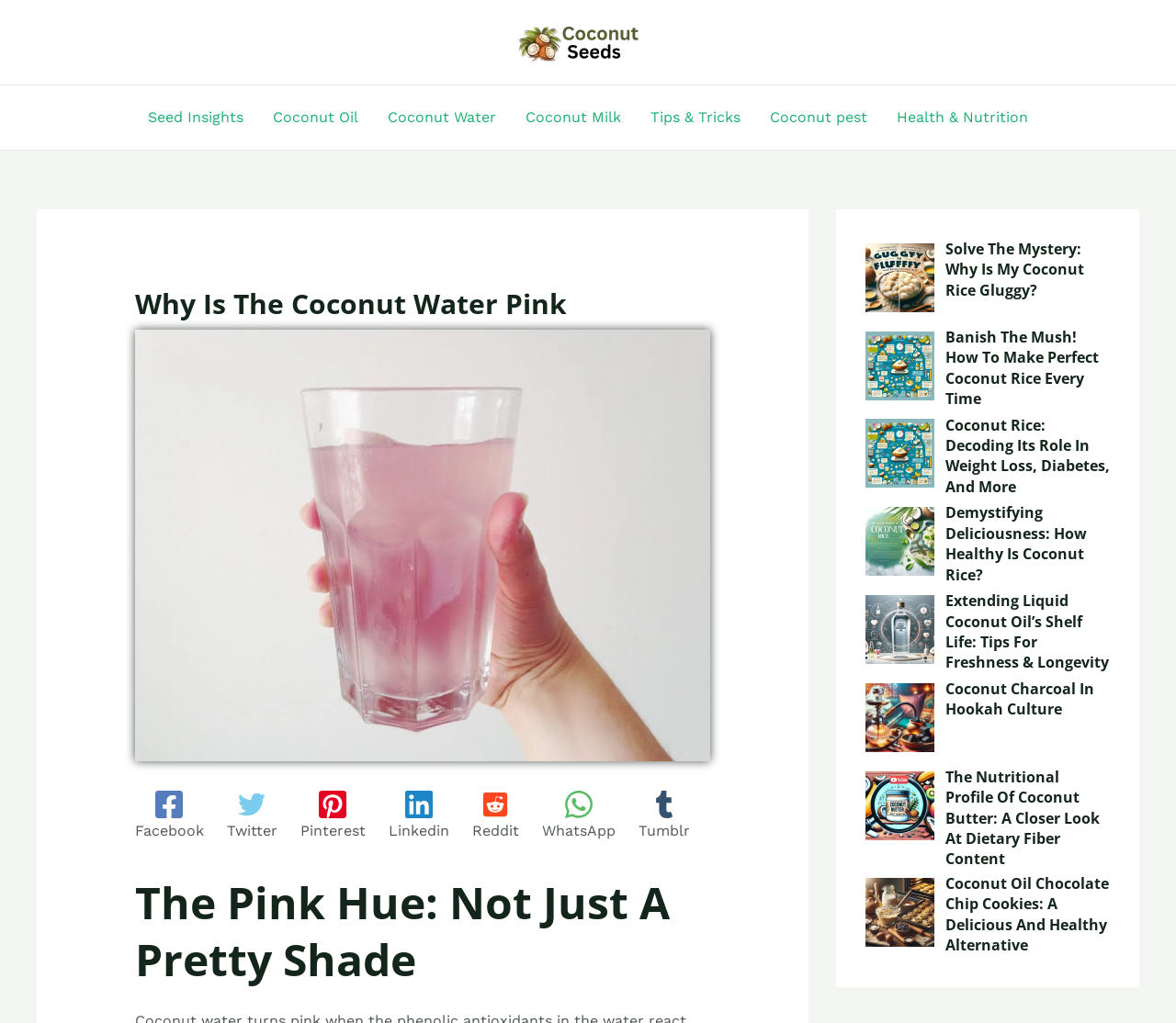Identify the bounding box coordinates for the region of the element that should be clicked to carry out the instruction: "Read the article 'Why Is The Coconut Water Pink'". The bounding box coordinates should be four float numbers between 0 and 1, i.e., [left, top, right, bottom].

[0.115, 0.281, 0.604, 0.314]